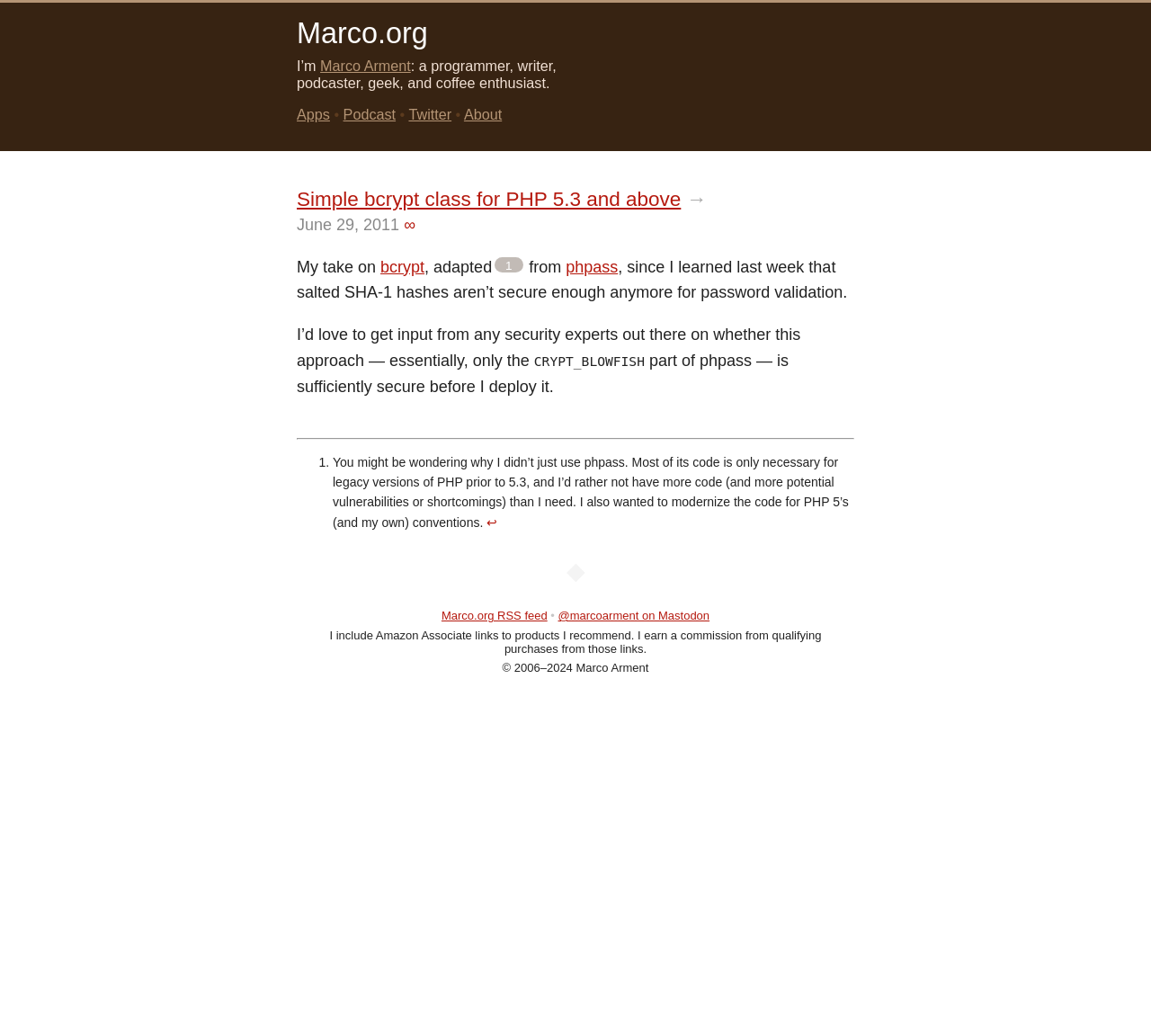Identify the bounding box for the described UI element: "Marco.org RSS feed".

[0.384, 0.588, 0.476, 0.601]